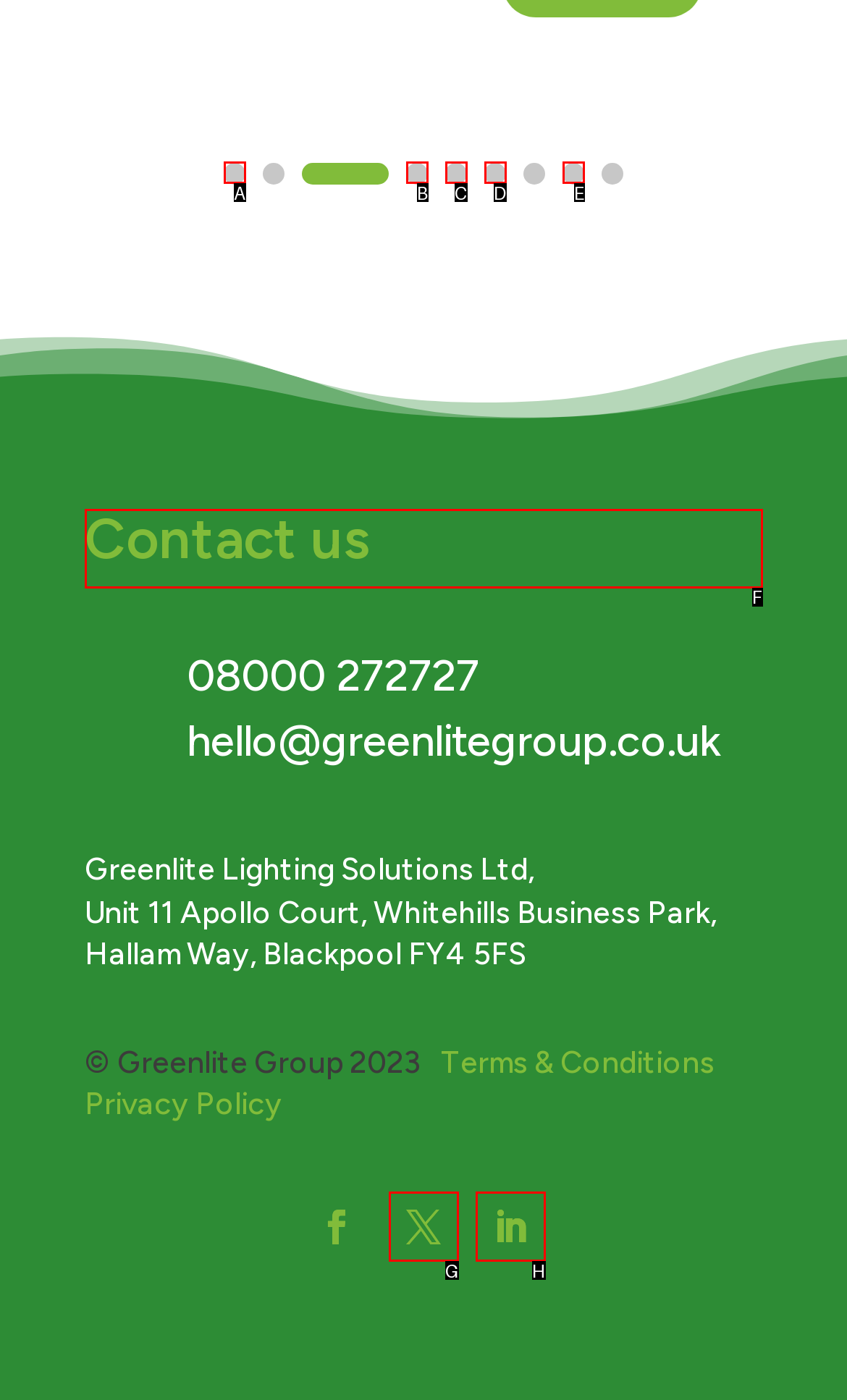Which HTML element should be clicked to perform the following task: Contact us
Reply with the letter of the appropriate option.

F